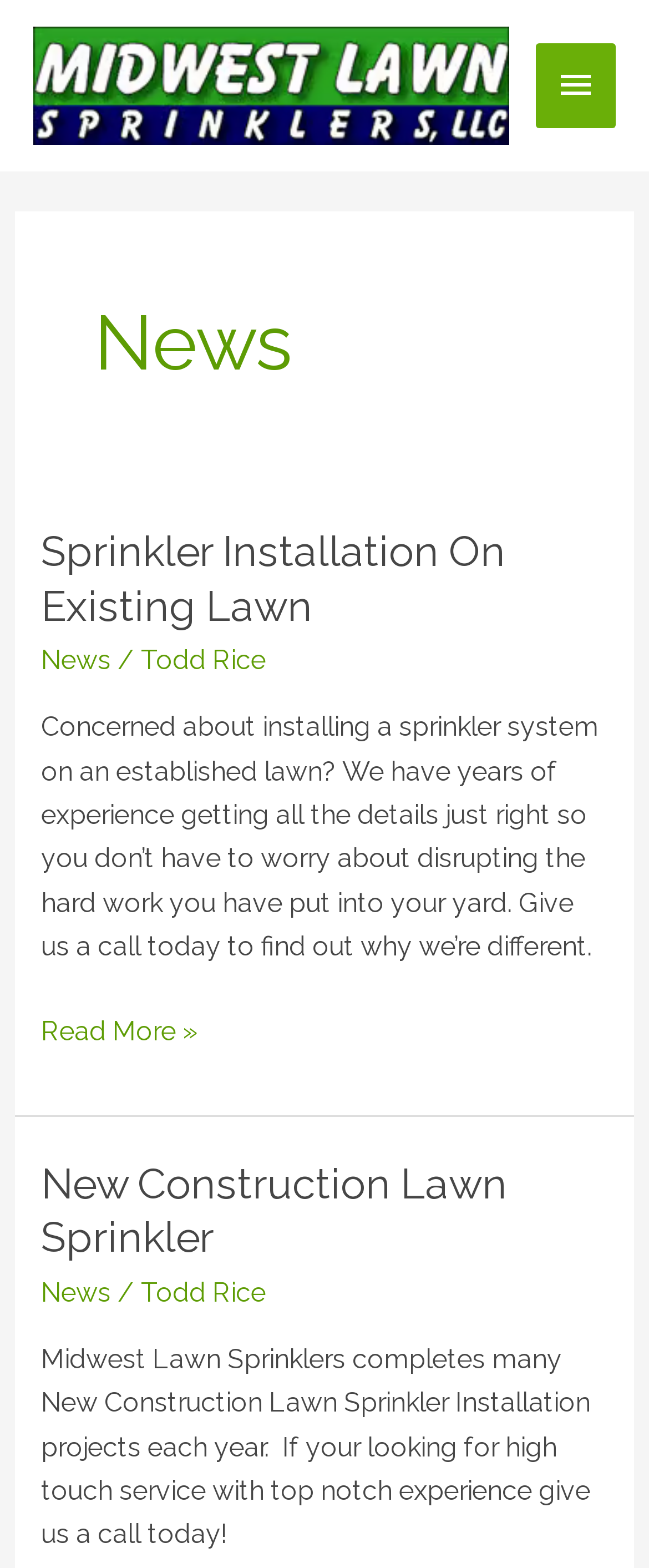Answer the question in one word or a short phrase:
Who is the author of the first news article?

Todd Rice